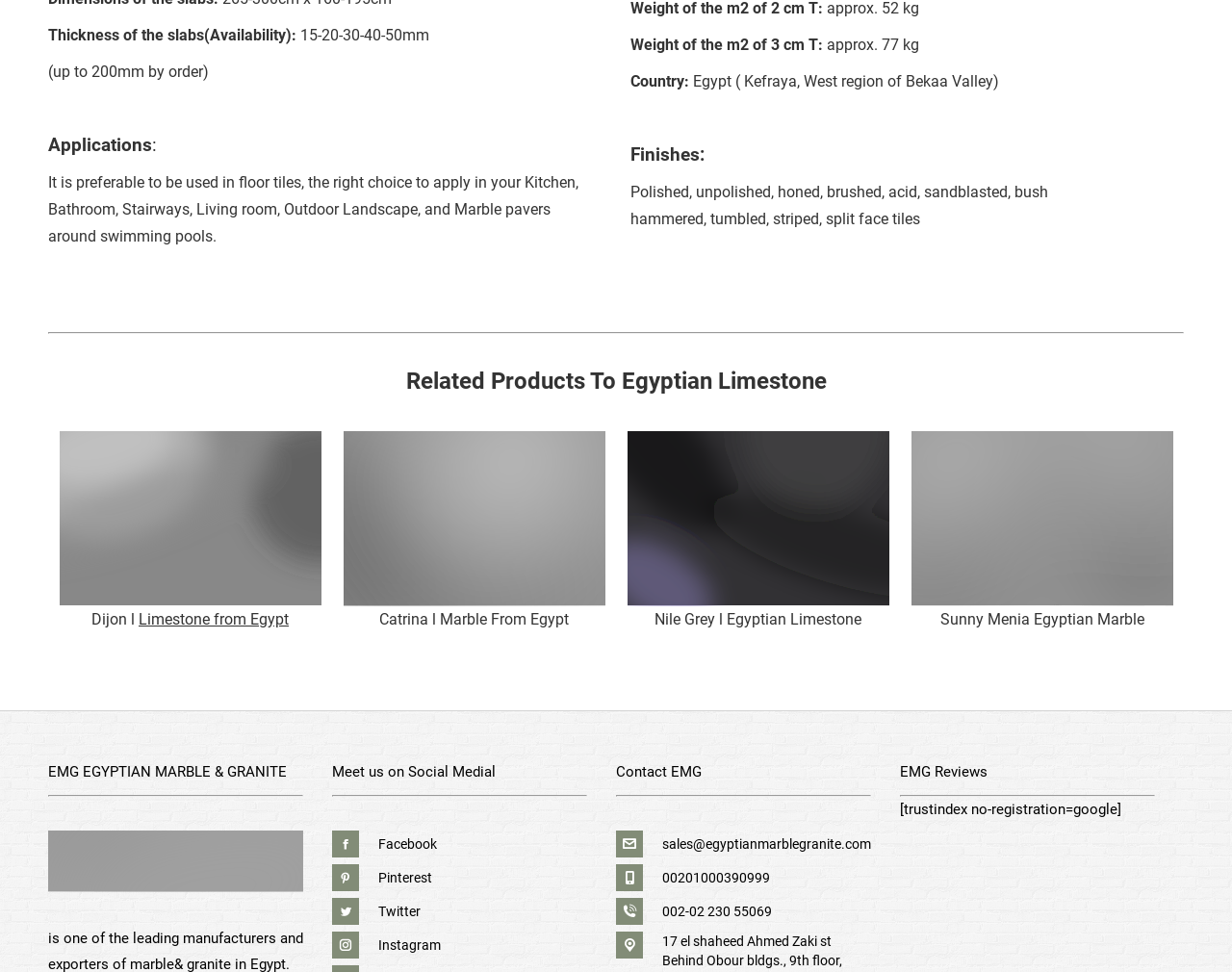Using the given element description, provide the bounding box coordinates (top-left x, top-left y, bottom-right x, bottom-right y) for the corresponding UI element in the screenshot: Twitter

[0.307, 0.93, 0.341, 0.946]